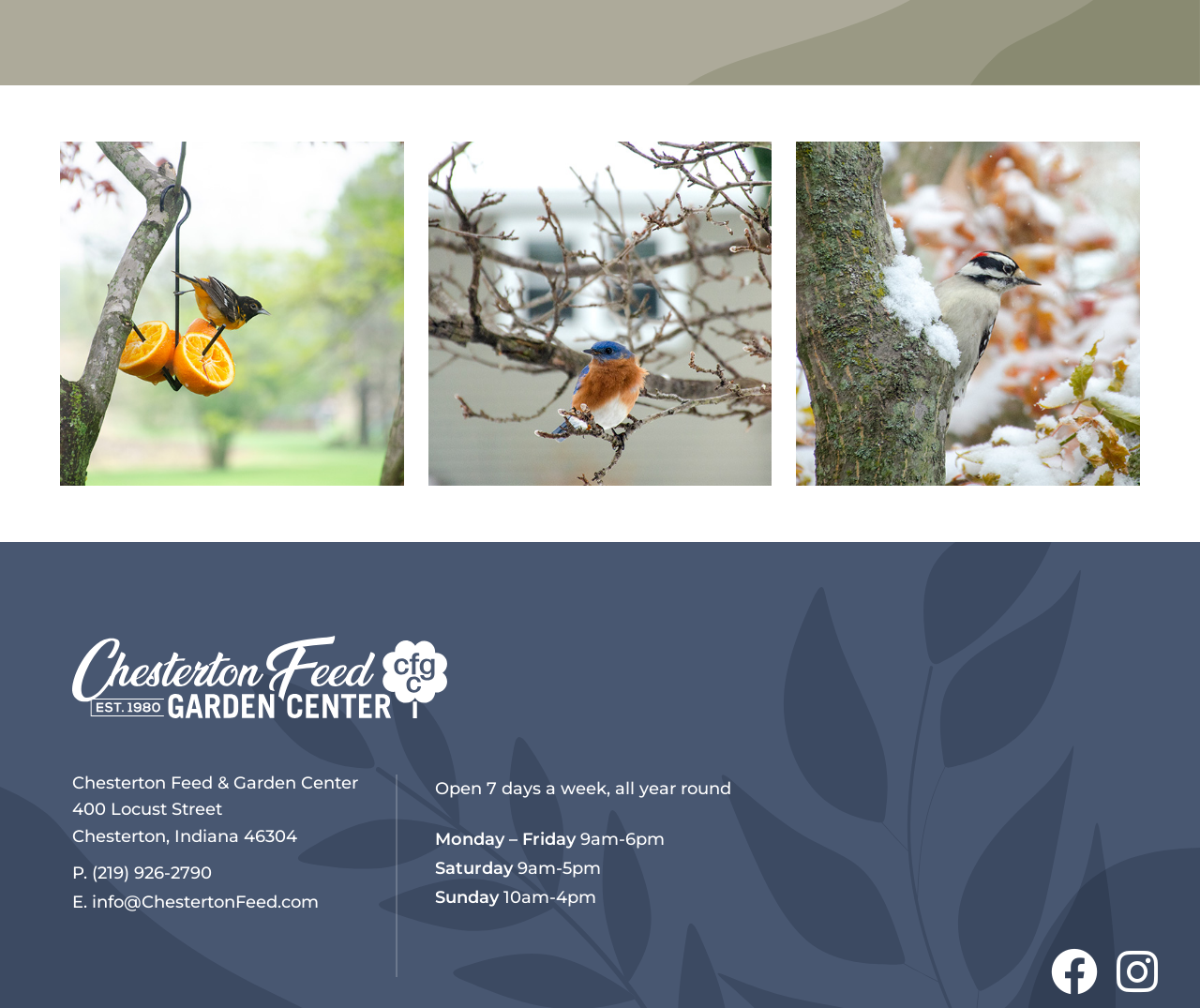Please respond to the question using a single word or phrase:
What is the name of the garden center?

Chesterton Feed & Garden Center